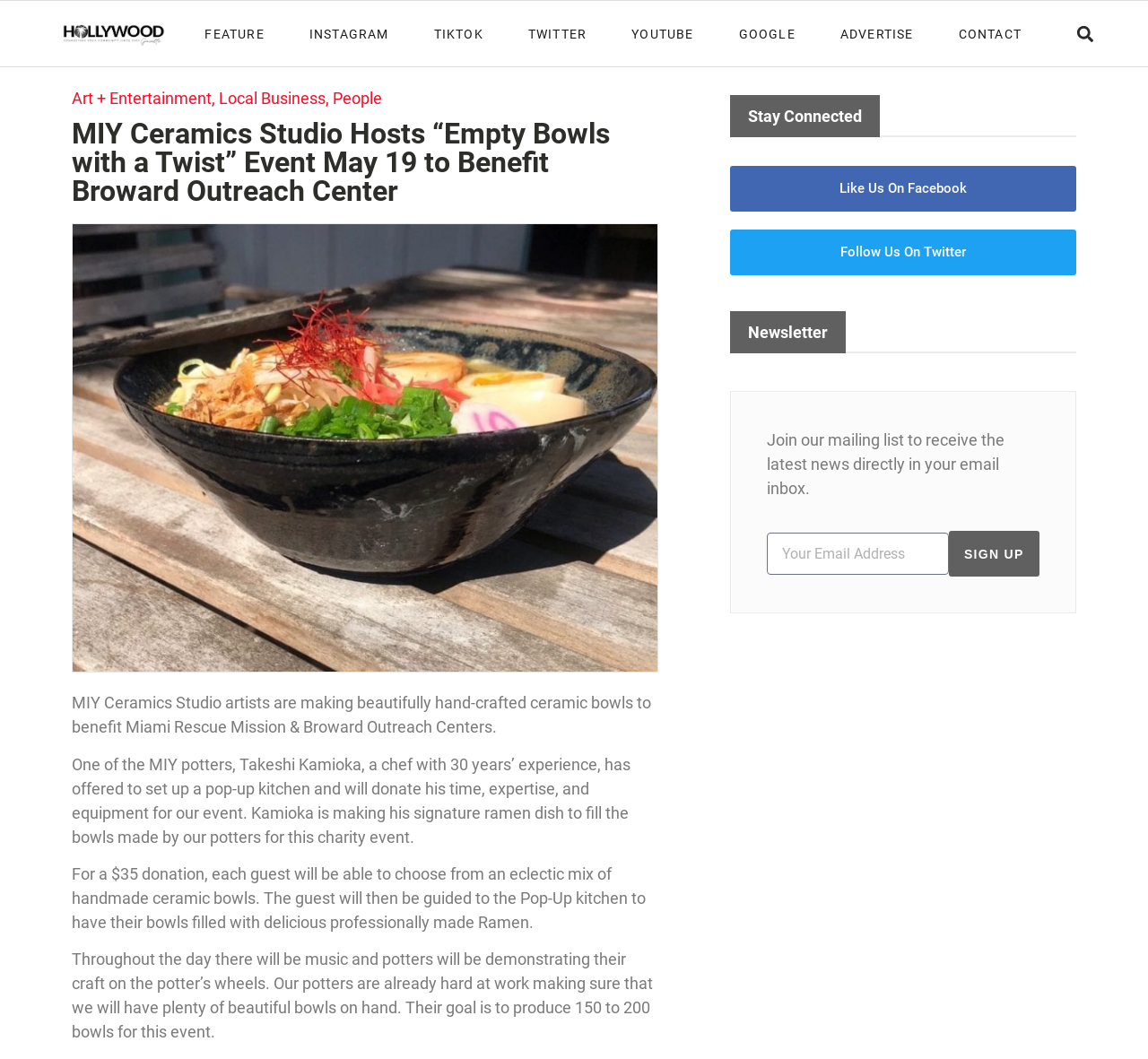What is the goal of the potters for this event?
Please give a detailed and thorough answer to the question, covering all relevant points.

The goal of the potters is mentioned in the static text, 'Their goal is to produce 150 to 200 bowls for this event.', which indicates that the potters aim to produce a certain number of bowls for the event.